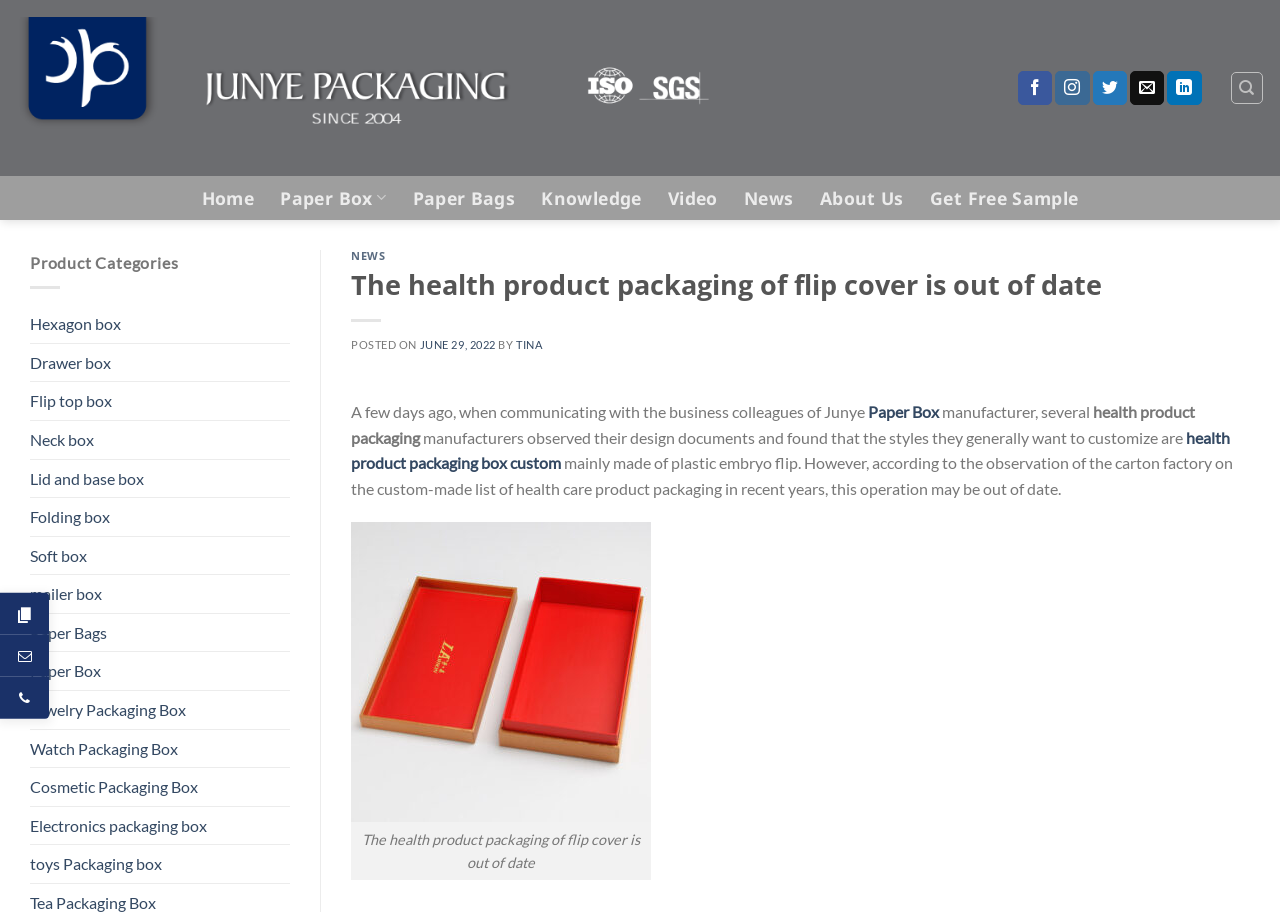Locate the bounding box coordinates of the segment that needs to be clicked to meet this instruction: "View Hexagon box".

[0.023, 0.335, 0.227, 0.376]